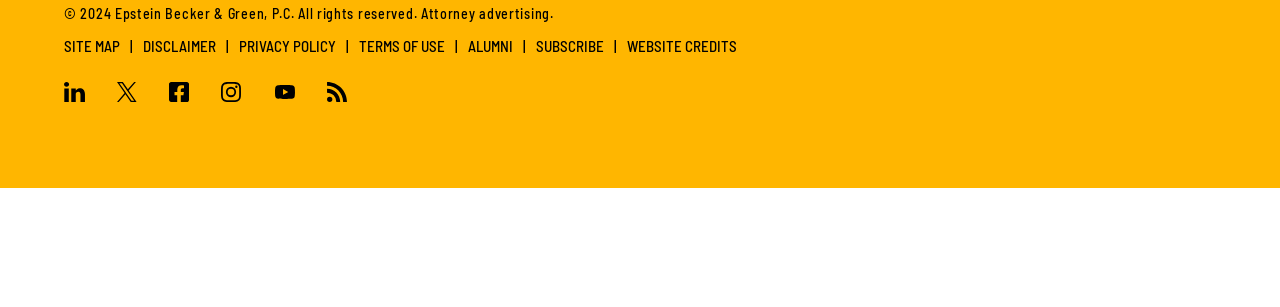Use a single word or phrase to answer the question: 
What is the position of the 'SUBSCRIBE FOR INSIGHTS AND INVITATIONS' link?

Top-middle